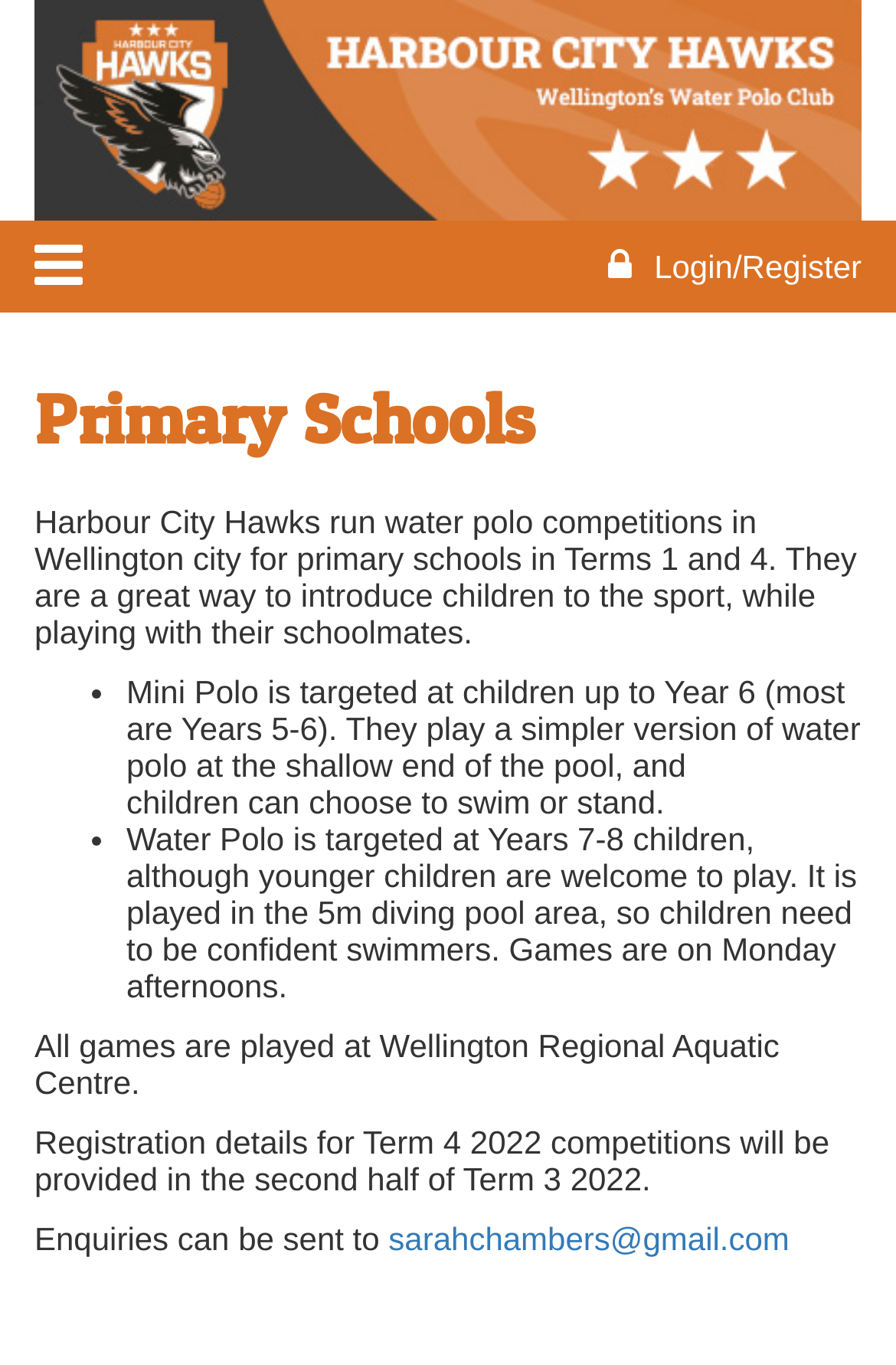What is the target age range for Mini Polo?
Based on the image, answer the question with as much detail as possible.

According to the webpage, Mini Polo is targeted at children up to Year 6, although most participants are Years 5-6. This information can be found in the paragraph that describes the Mini Polo competition.